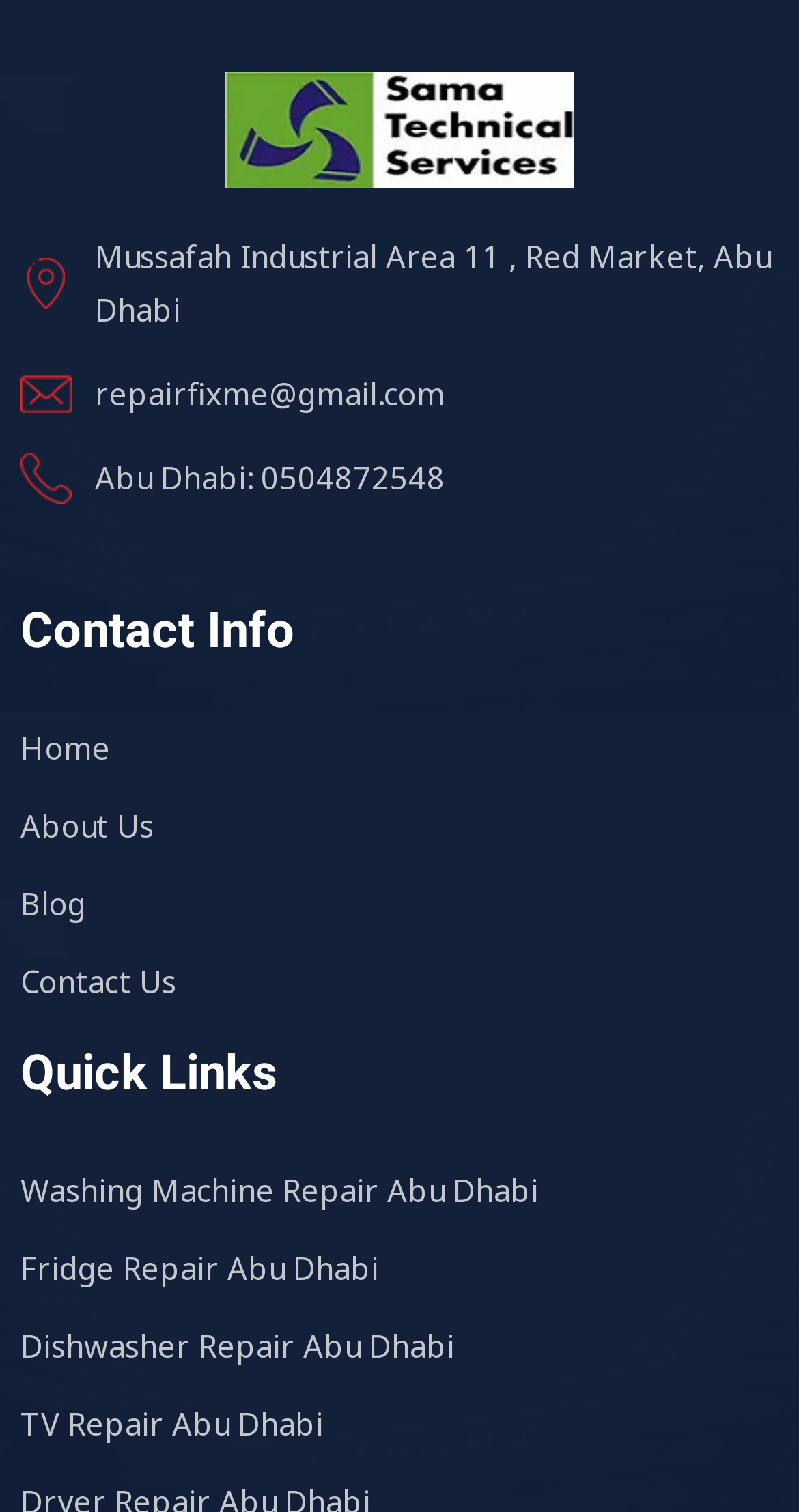Identify the bounding box coordinates for the region to click in order to carry out this instruction: "view Washing Machine Repair Abu Dhabi page". Provide the coordinates using four float numbers between 0 and 1, formatted as [left, top, right, bottom].

[0.026, 0.769, 0.974, 0.805]